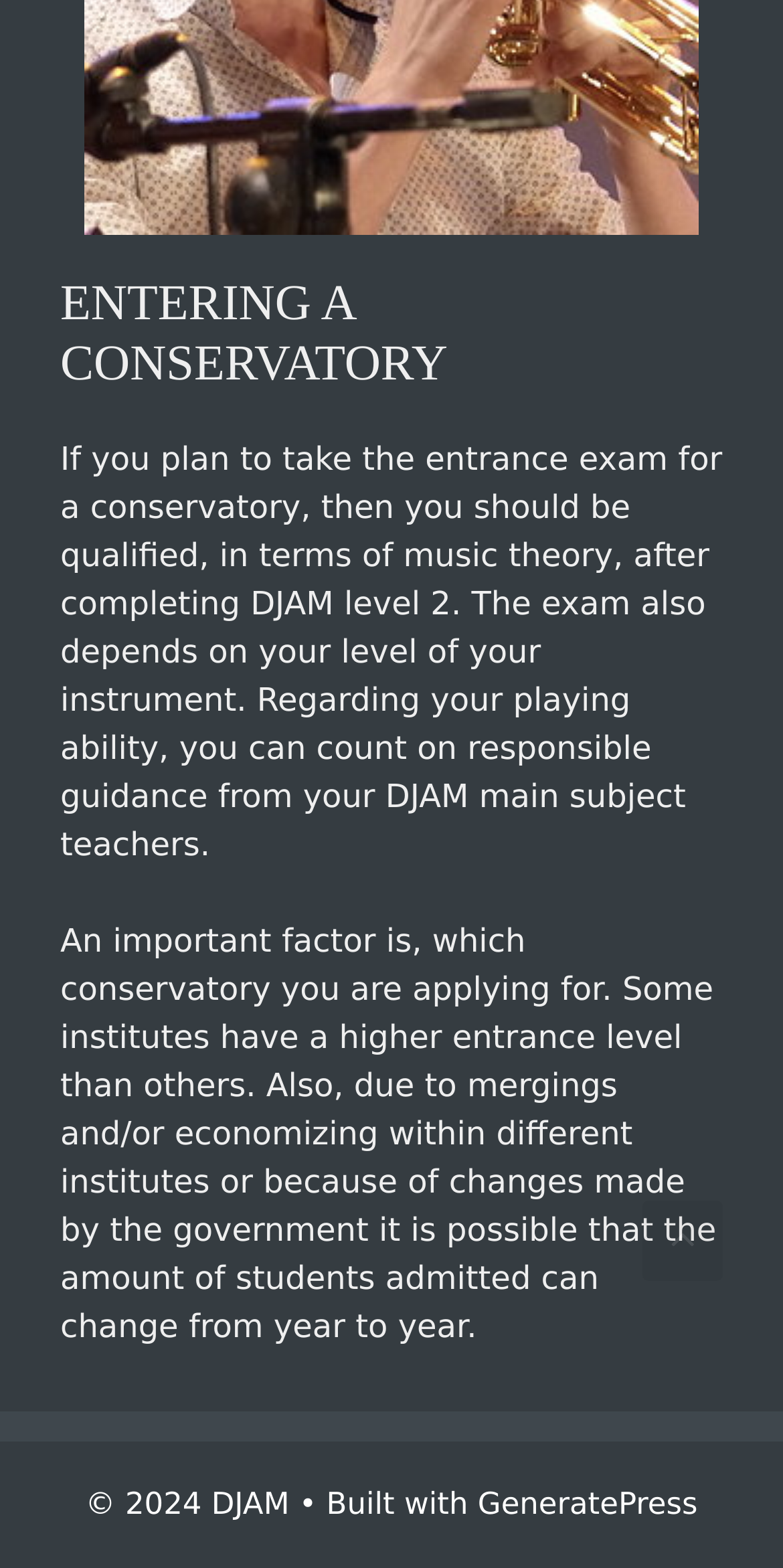What is the main topic of the webpage?
Examine the image and give a concise answer in one word or a short phrase.

Conservatory entrance exam